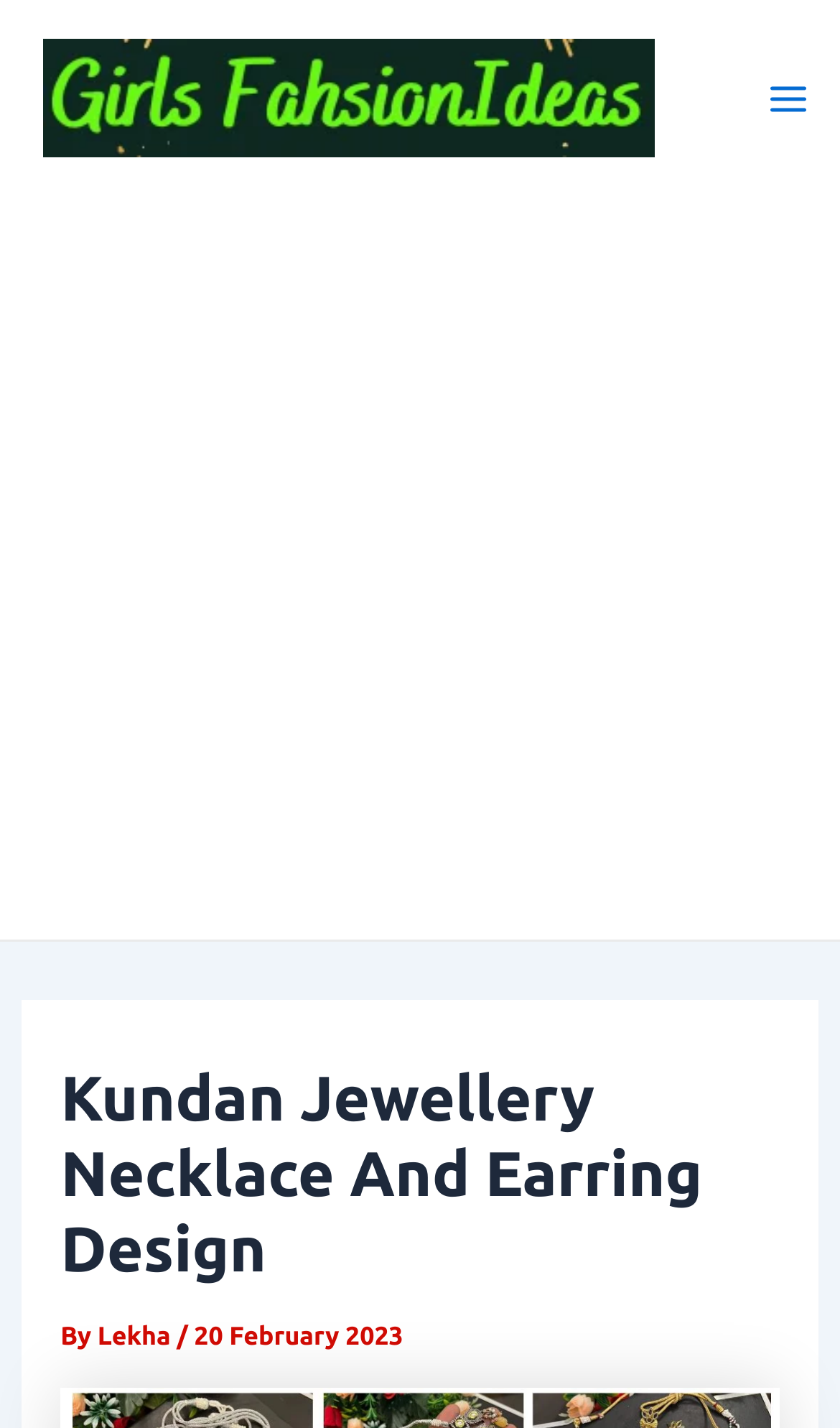What type of jewelry is being discussed?
Look at the image and answer the question with a single word or phrase.

Kundan Jewellery